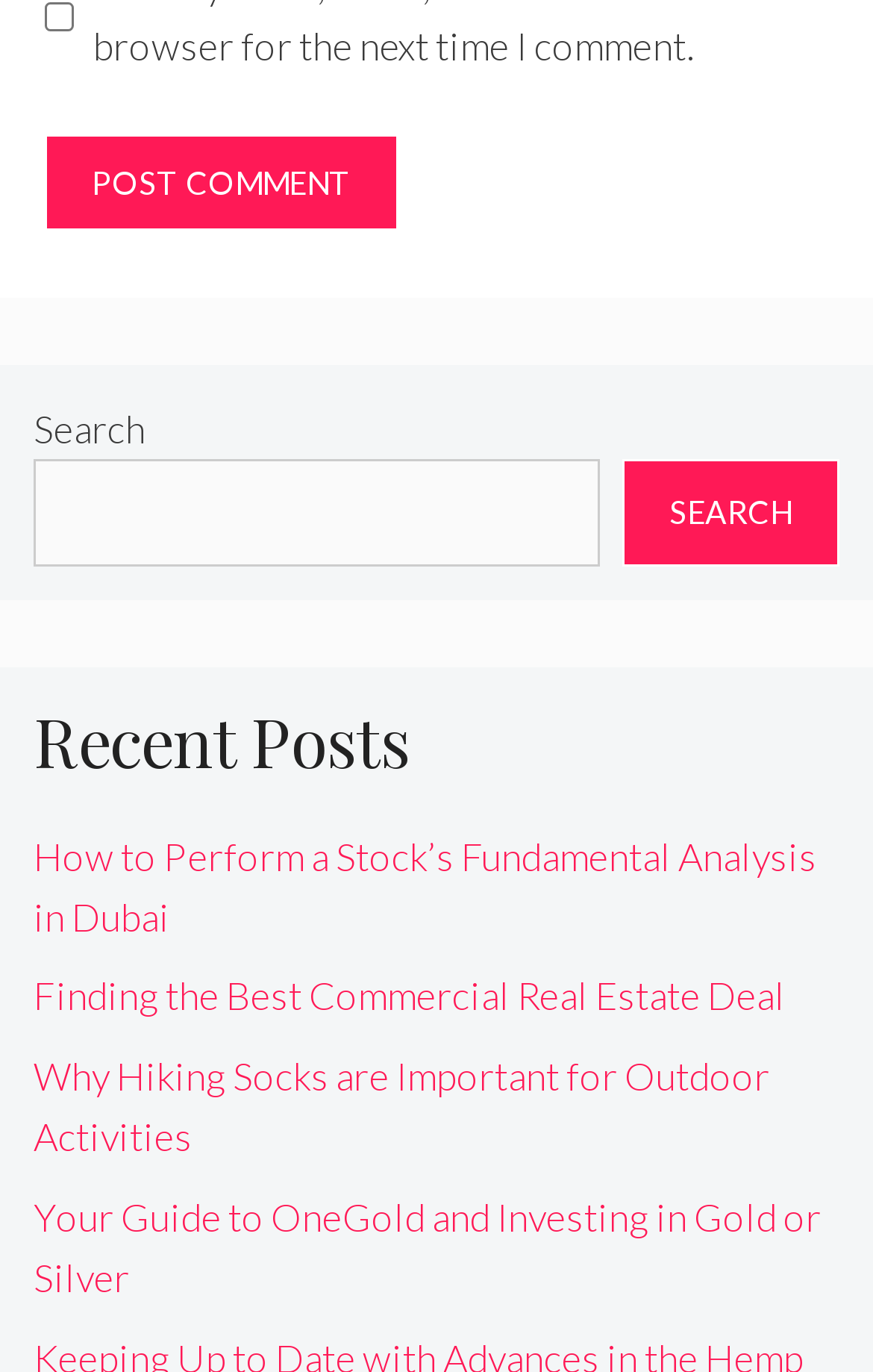Can you pinpoint the bounding box coordinates for the clickable element required for this instruction: "Click the Post Comment button"? The coordinates should be four float numbers between 0 and 1, i.e., [left, top, right, bottom].

[0.051, 0.098, 0.456, 0.168]